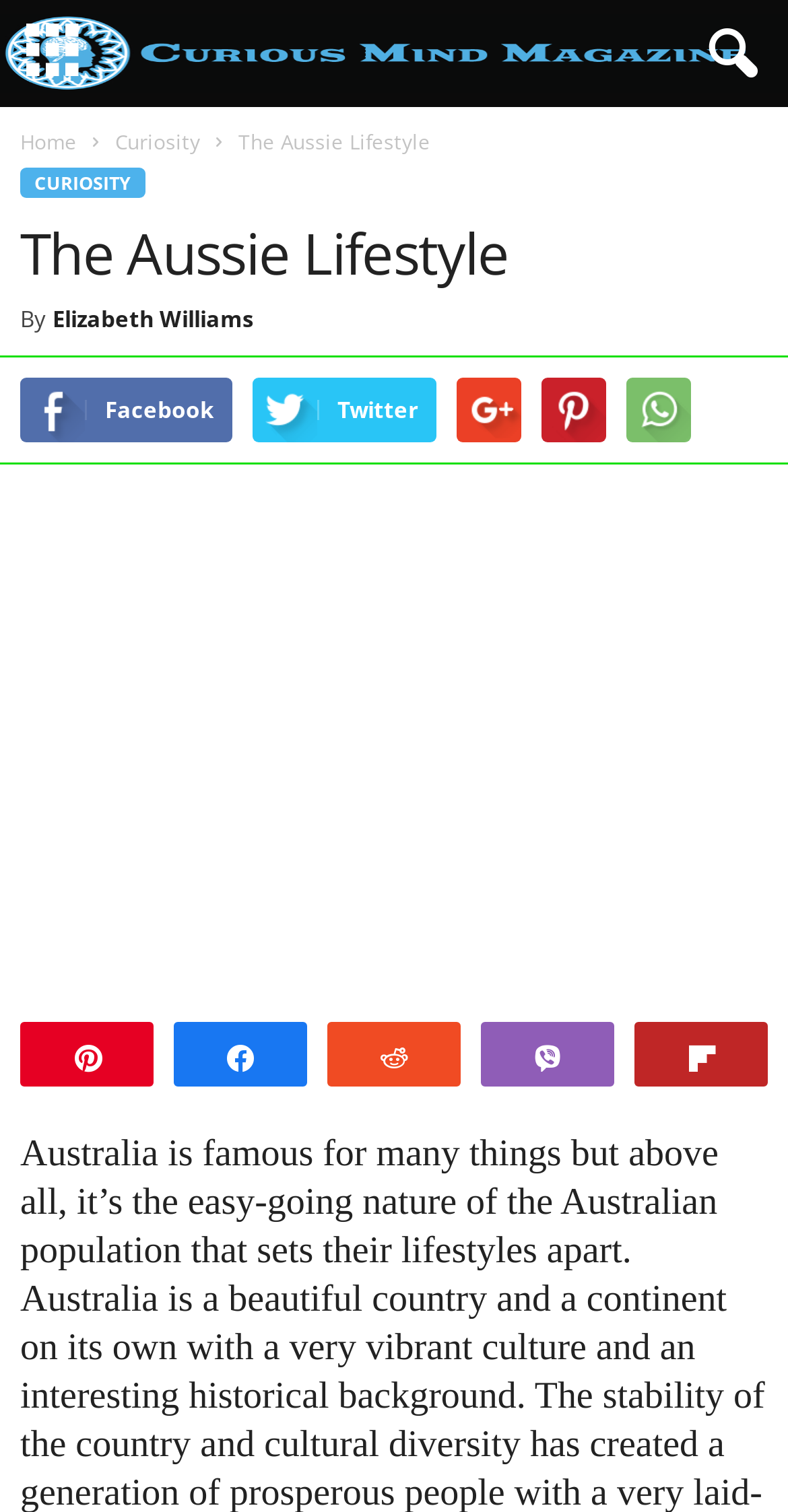Please mark the clickable region by giving the bounding box coordinates needed to complete this instruction: "Read the article by Elizabeth Williams".

[0.067, 0.2, 0.321, 0.22]